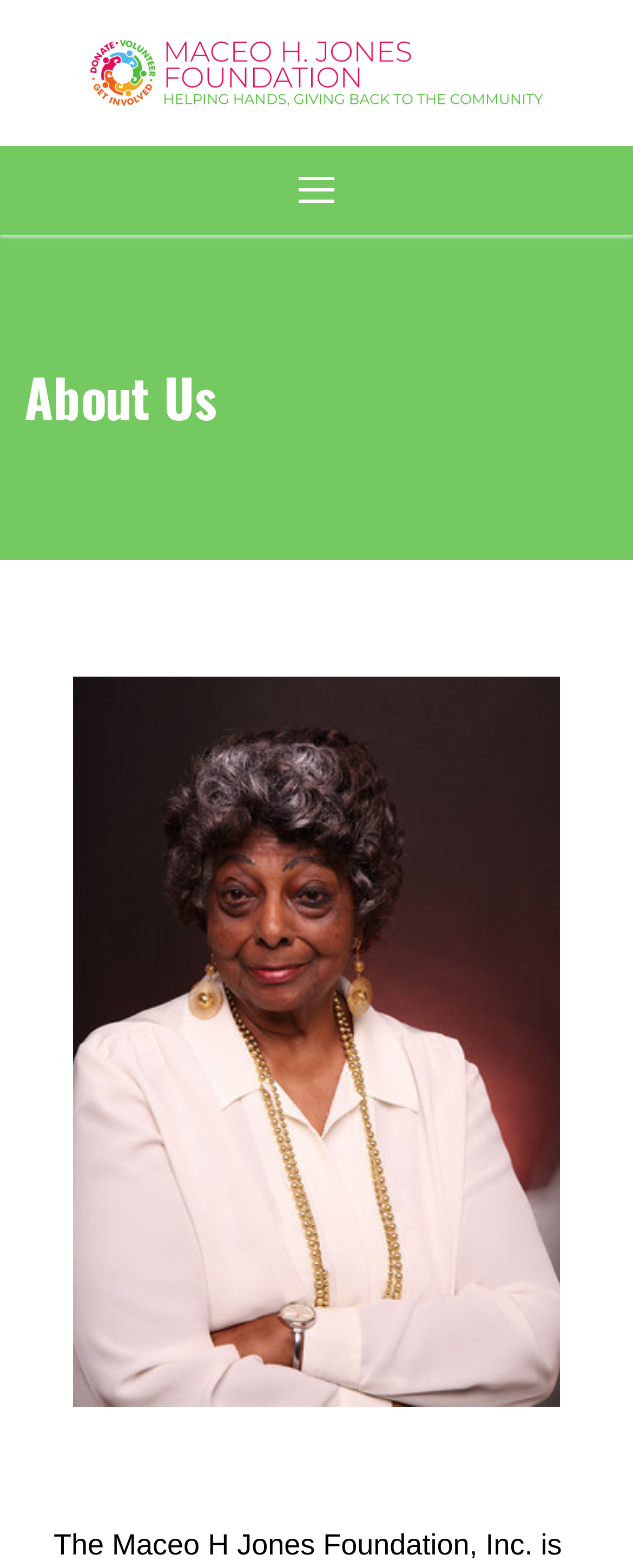Identify the bounding box coordinates for the element that needs to be clicked to fulfill this instruction: "click the Maceo H. Jones Foundation logo". Provide the coordinates in the format of four float numbers between 0 and 1: [left, top, right, bottom].

[0.115, 0.015, 0.885, 0.079]